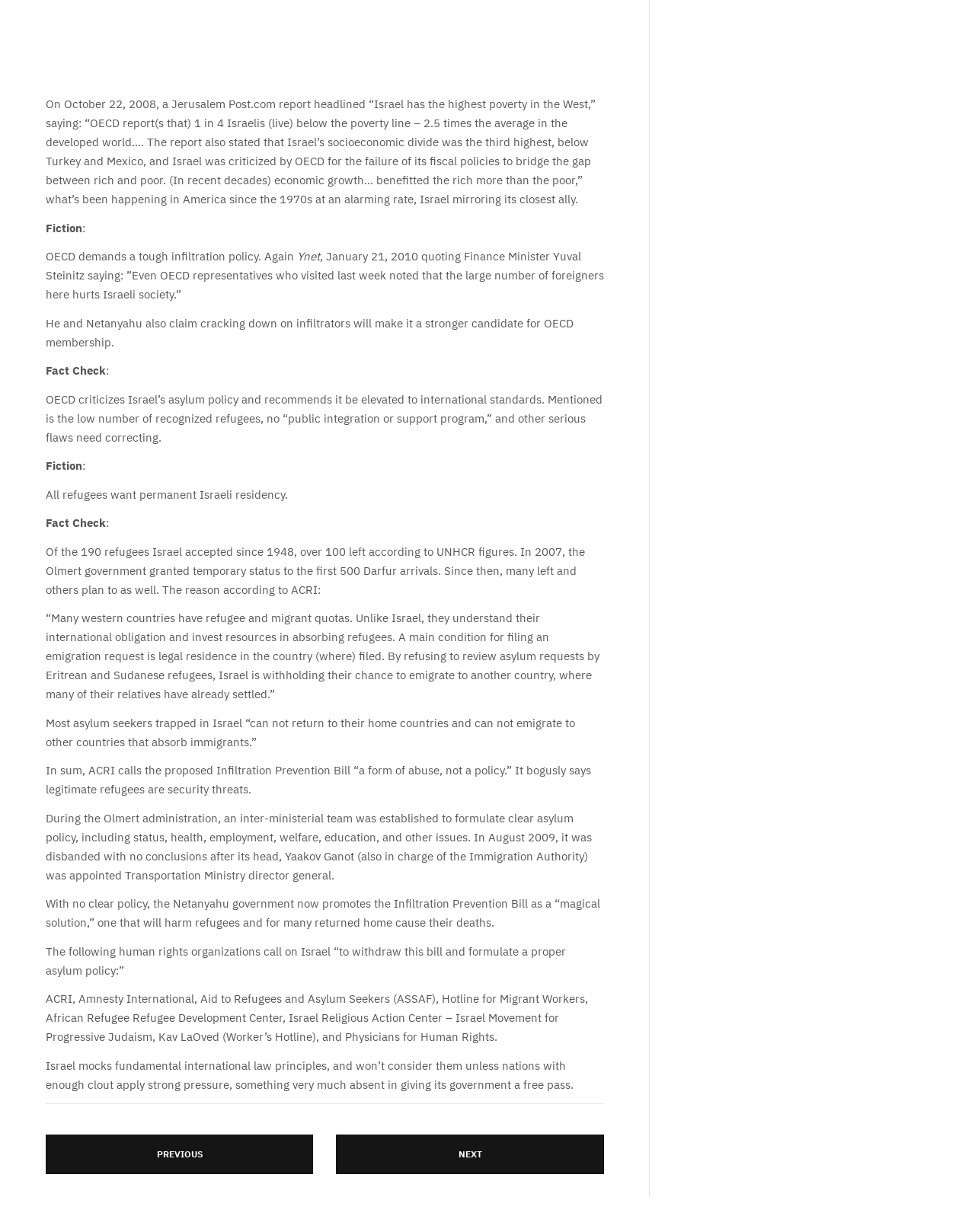What is the purpose of the 'Fact Check' sections?
Please give a detailed and elaborate explanation in response to the question.

The 'Fact Check' sections appear to be correcting misinformation or providing accurate information to counter false claims. For example, one 'Fact Check' section corrects the claim that all refugees want permanent Israeli residency, citing UNHCR figures that show many refugees have left Israel. The purpose of these sections is to provide accurate information and counter false narratives.